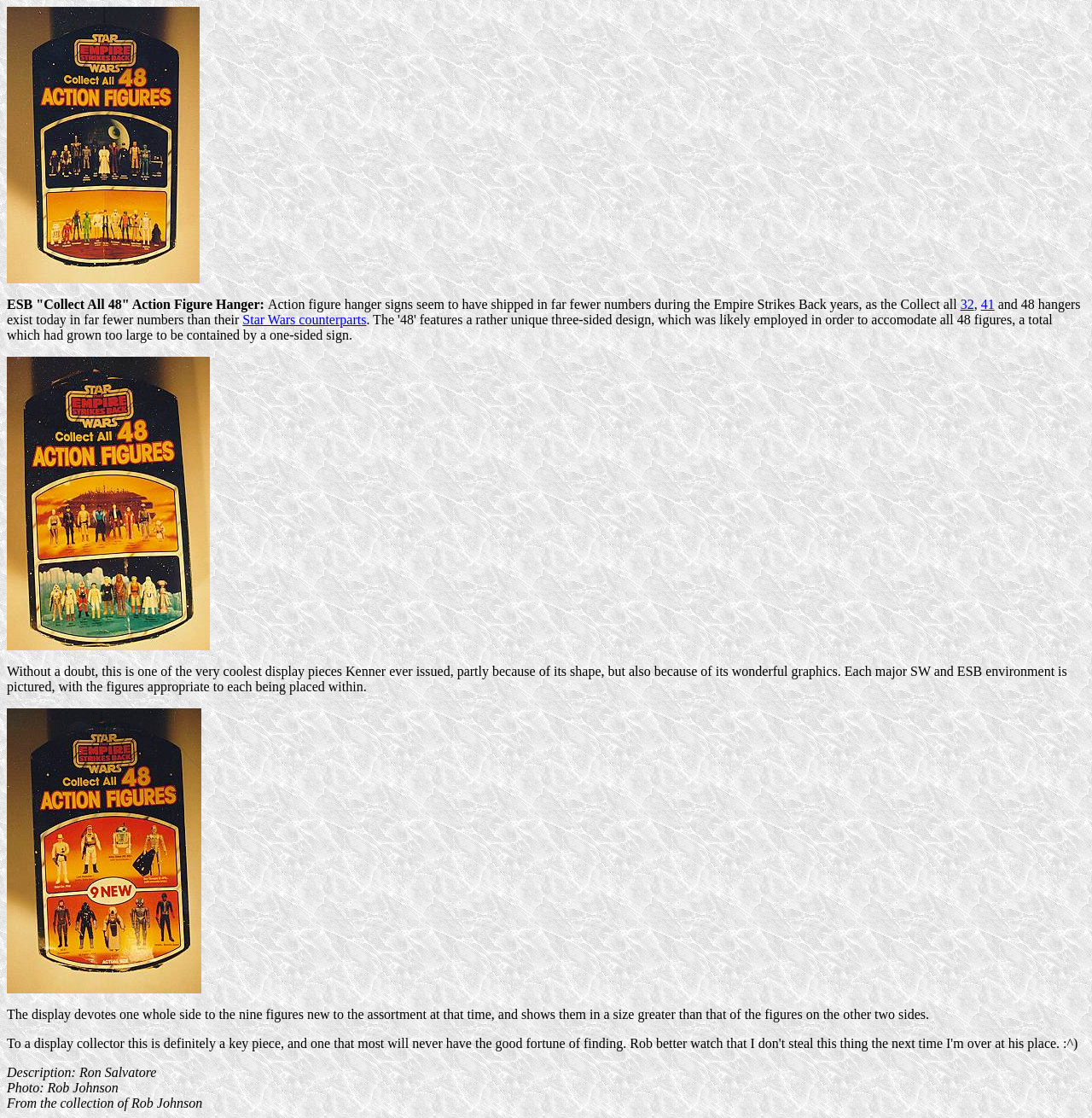Answer succinctly with a single word or phrase:
How many action figure hangers exist today?

48